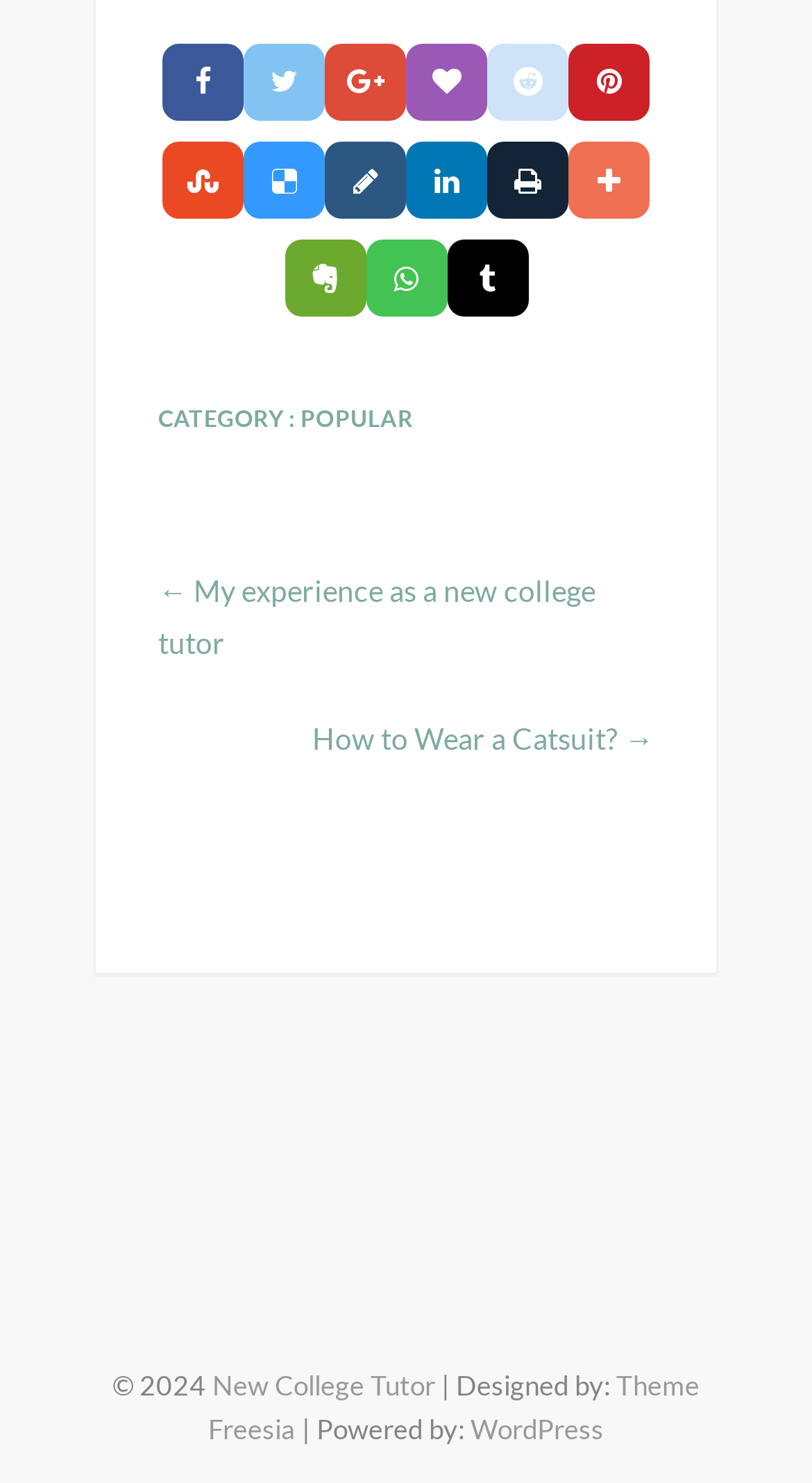By analyzing the image, answer the following question with a detailed response: What is the category label in the footer?

By examining the footer section, I found a static text element with the label 'CATEGORY :' which is likely a category label.